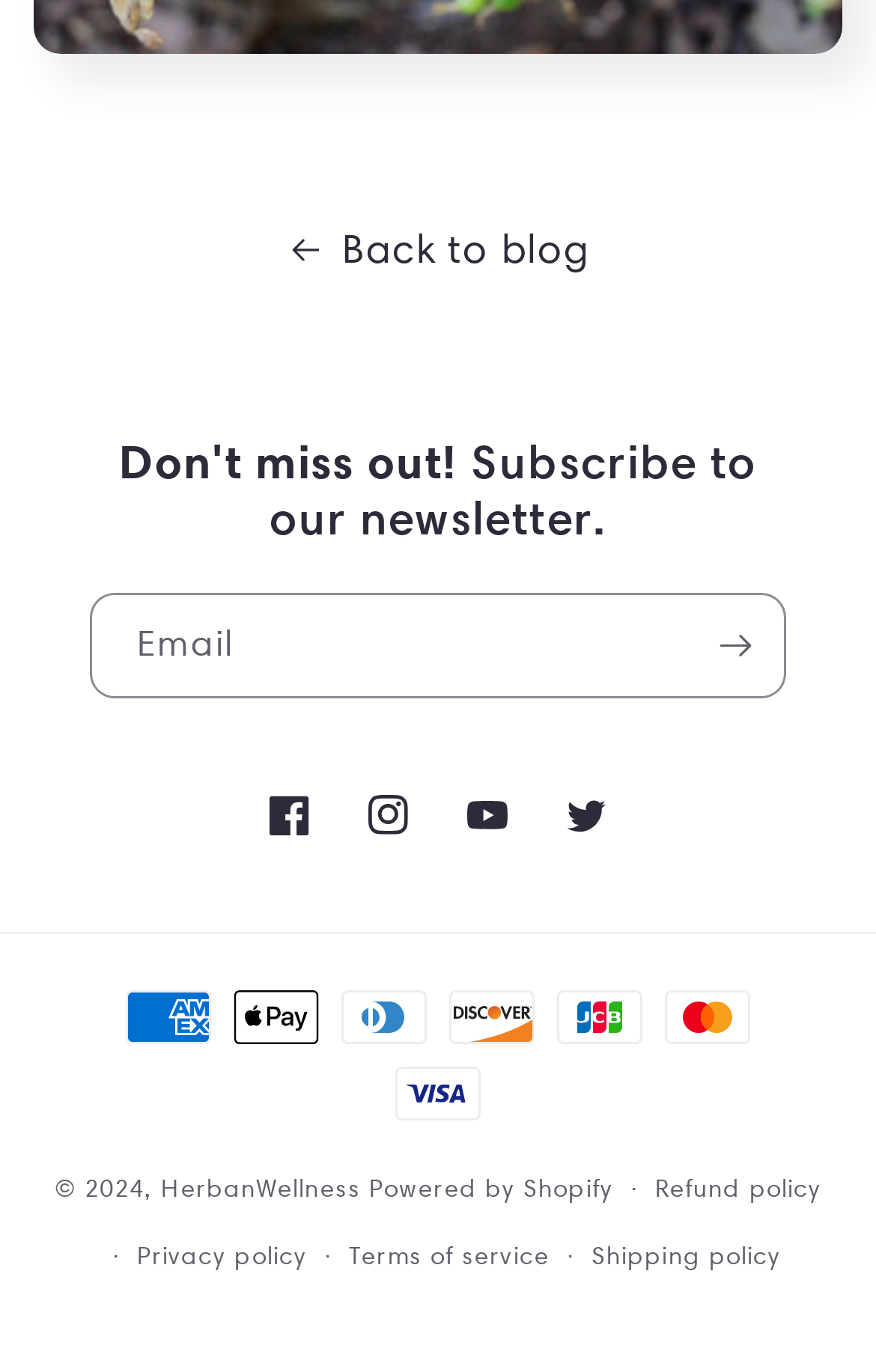Please locate the bounding box coordinates of the element that should be clicked to achieve the given instruction: "Enter email address".

[0.105, 0.433, 0.895, 0.507]